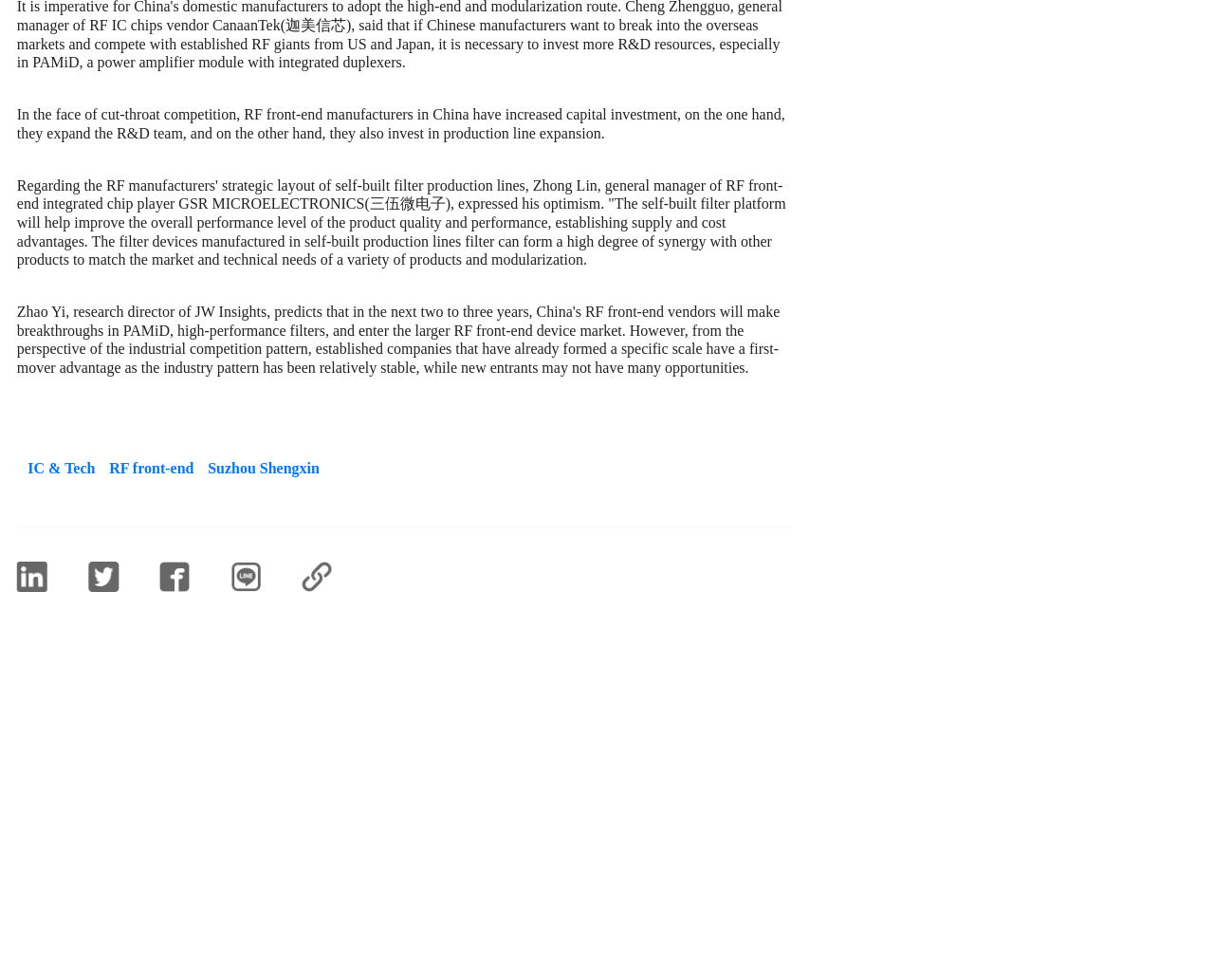Please answer the following question using a single word or phrase: 
What social media platforms are linked on the webpage?

LinkedIn, Twitter, Facebook, Line